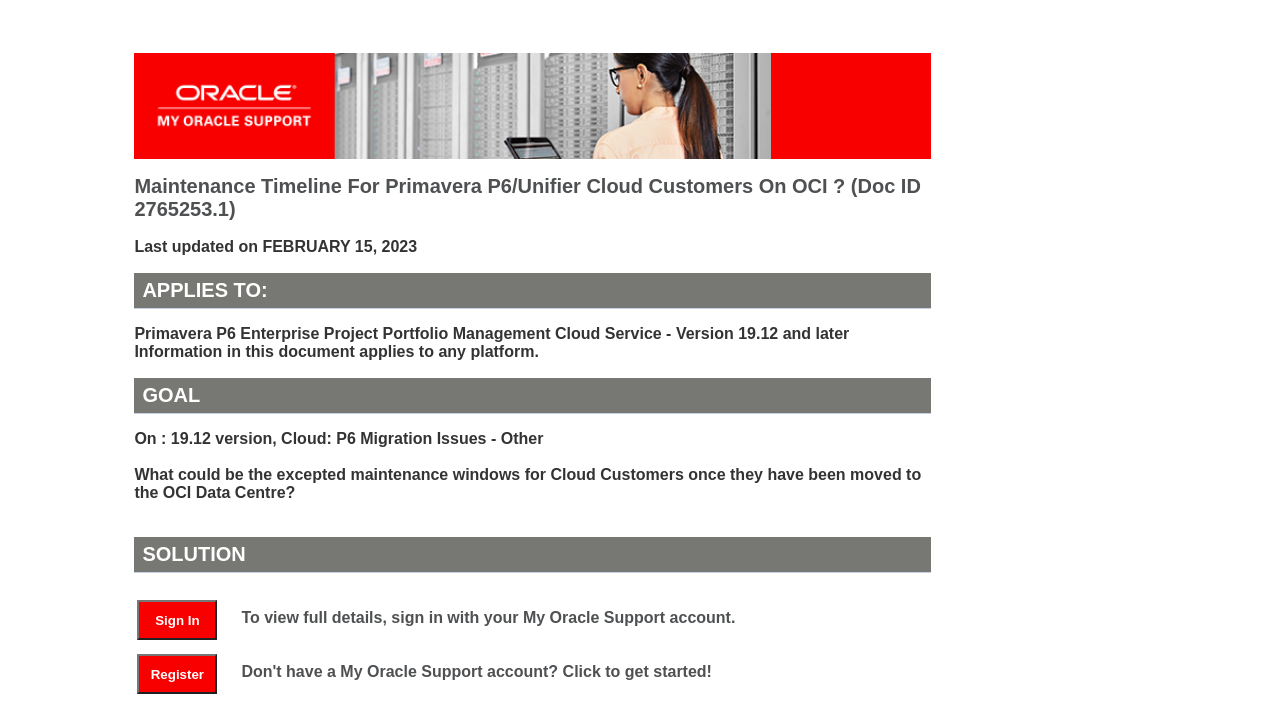Determine the bounding box for the UI element that matches this description: "Sign In".

[0.107, 0.855, 0.17, 0.912]